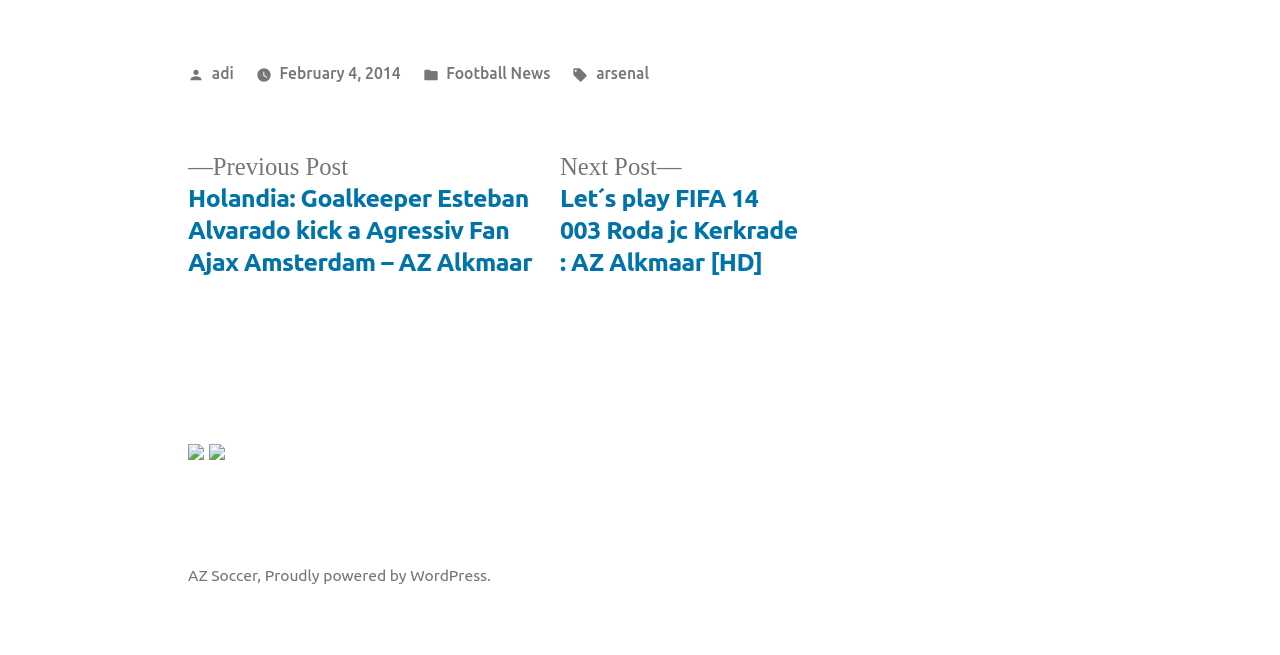Pinpoint the bounding box coordinates of the area that should be clicked to complete the following instruction: "Go to the 'AZ Soccer' website". The coordinates must be given as four float numbers between 0 and 1, i.e., [left, top, right, bottom].

[0.147, 0.864, 0.201, 0.892]